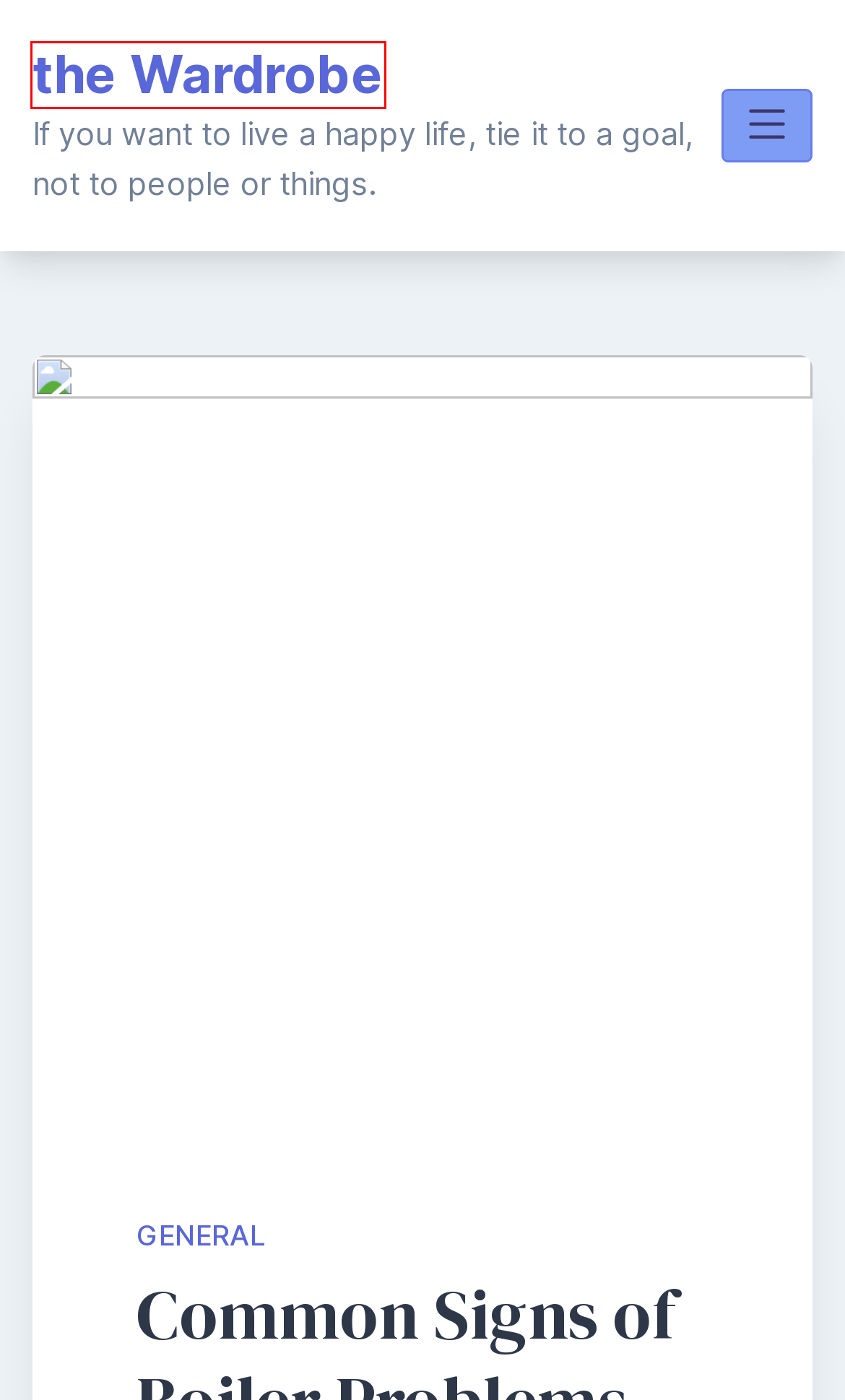You have a screenshot of a webpage with a red bounding box around an element. Identify the webpage description that best fits the new page that appears after clicking the selected element in the red bounding box. Here are the candidates:
A. What are the best gifts for dog owners? – the Wardrobe
B. General – the Wardrobe
C. Types of Dog Food Supplements Available on the Market – the Wardrobe
D. Games – the Wardrobe
E. the Wardrobe – If you want to live a happy life, tie it to a goal, not to people or things.
F. Education – the Wardrobe
G. Software – the Wardrobe
H. Real-Estate – the Wardrobe

E